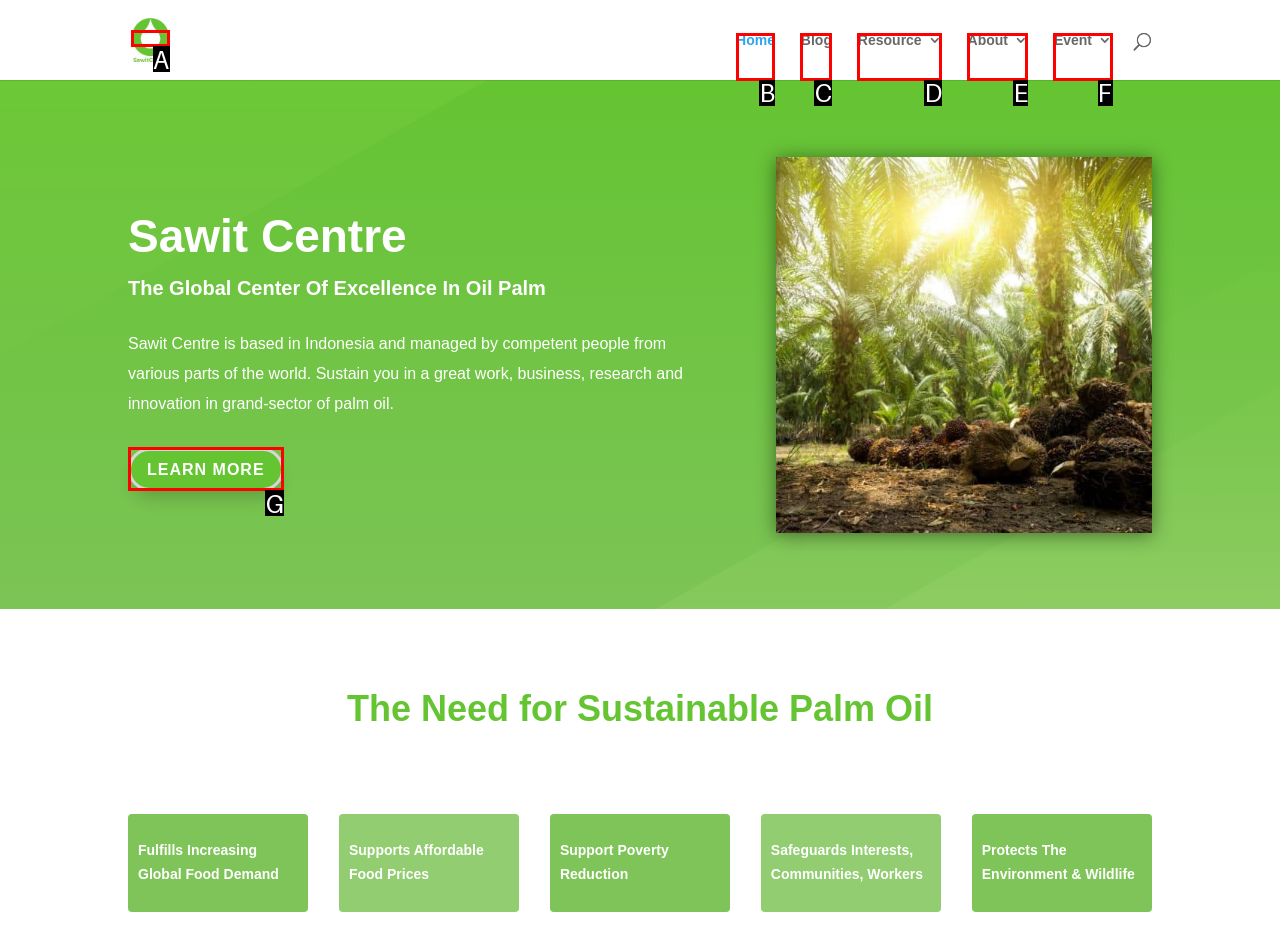Select the option that matches the description: parent_node: Email aria-describedby="email-notes" name="email". Answer with the letter of the correct option directly.

None